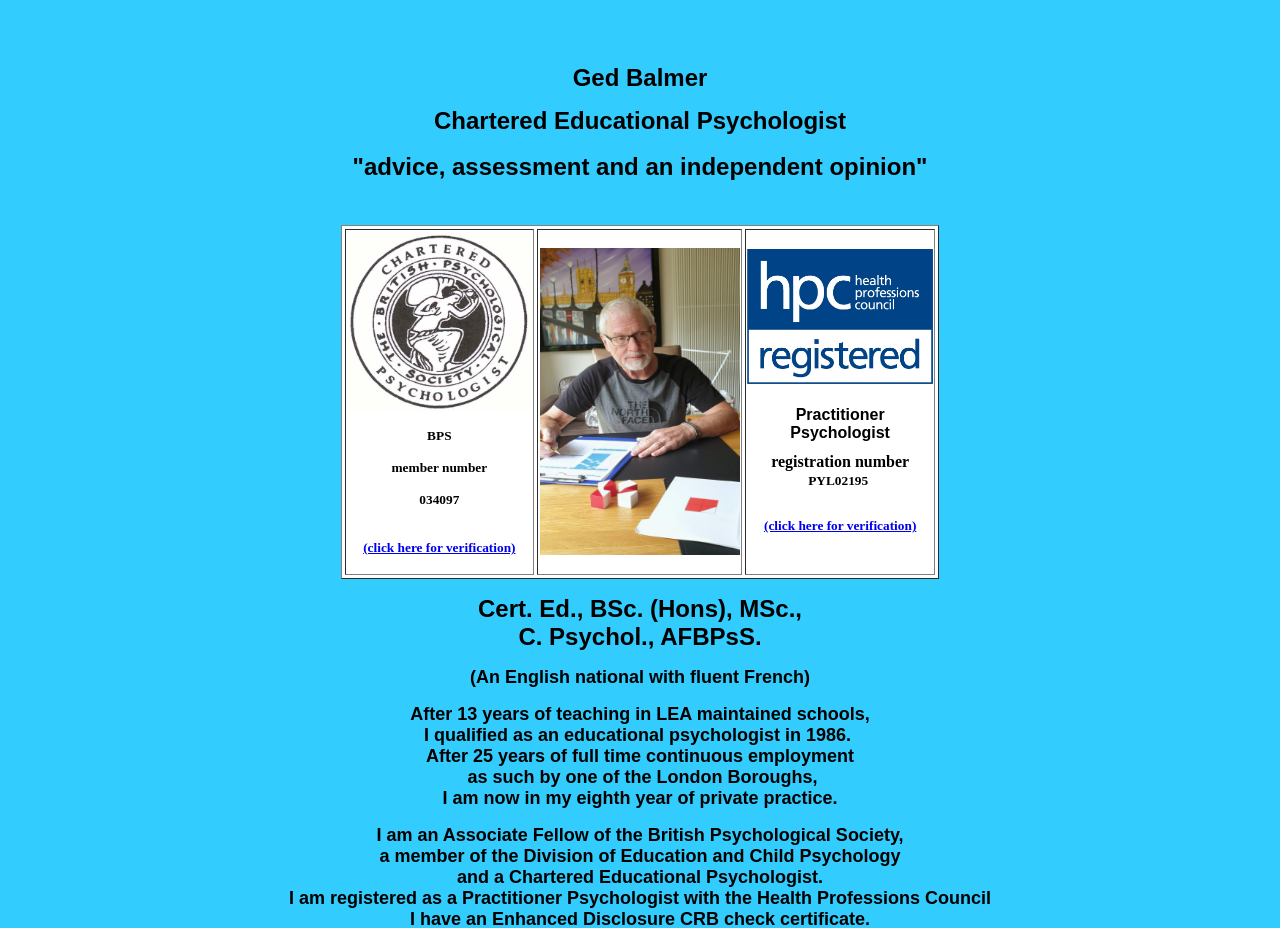Locate the headline of the webpage and generate its content.

Social Skills Training